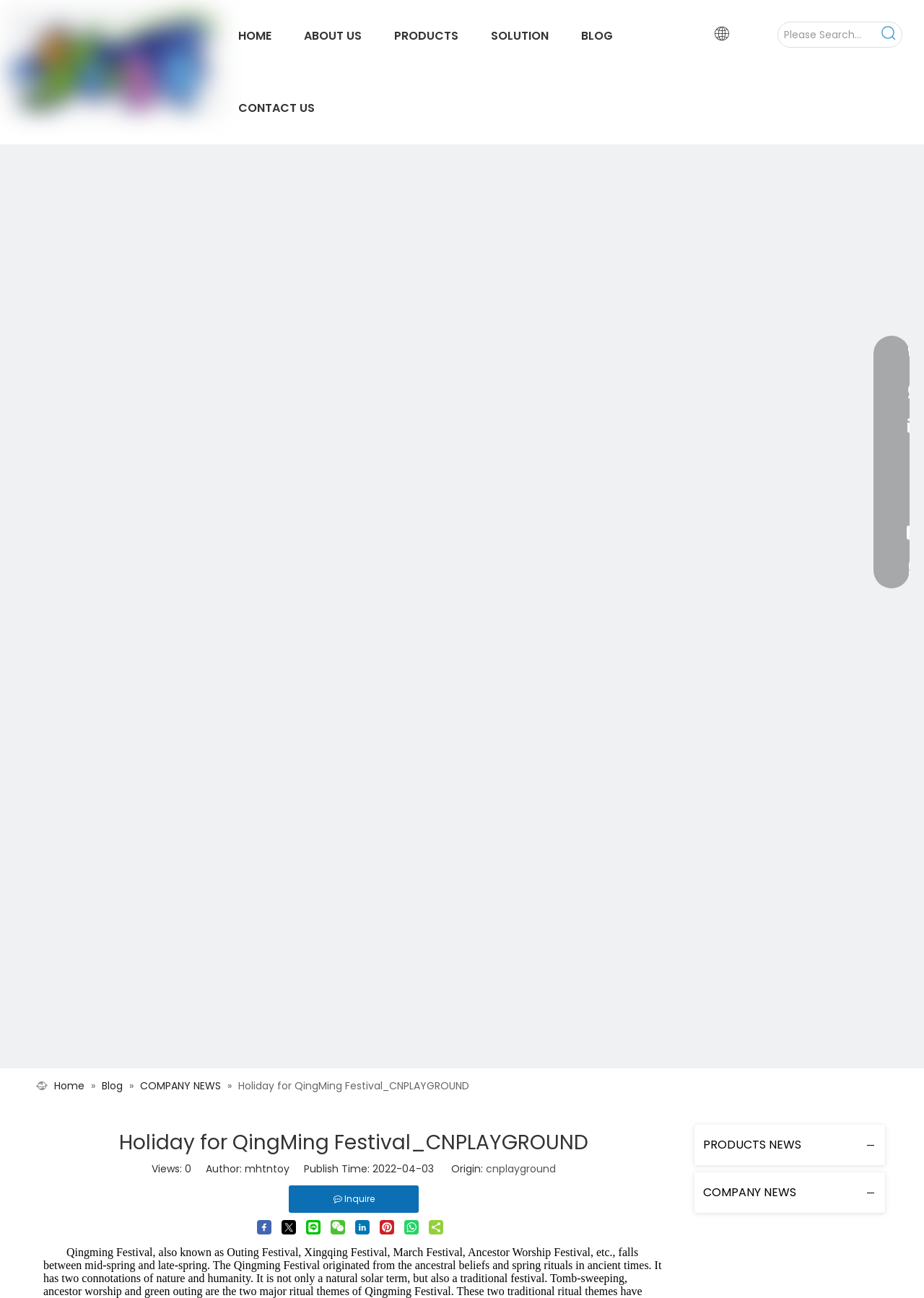Please find the bounding box coordinates in the format (top-left x, top-left y, bottom-right x, bottom-right y) for the given element description. Ensure the coordinates are floating point numbers between 0 and 1. Description: About Us

[0.329, 0.0, 0.391, 0.056]